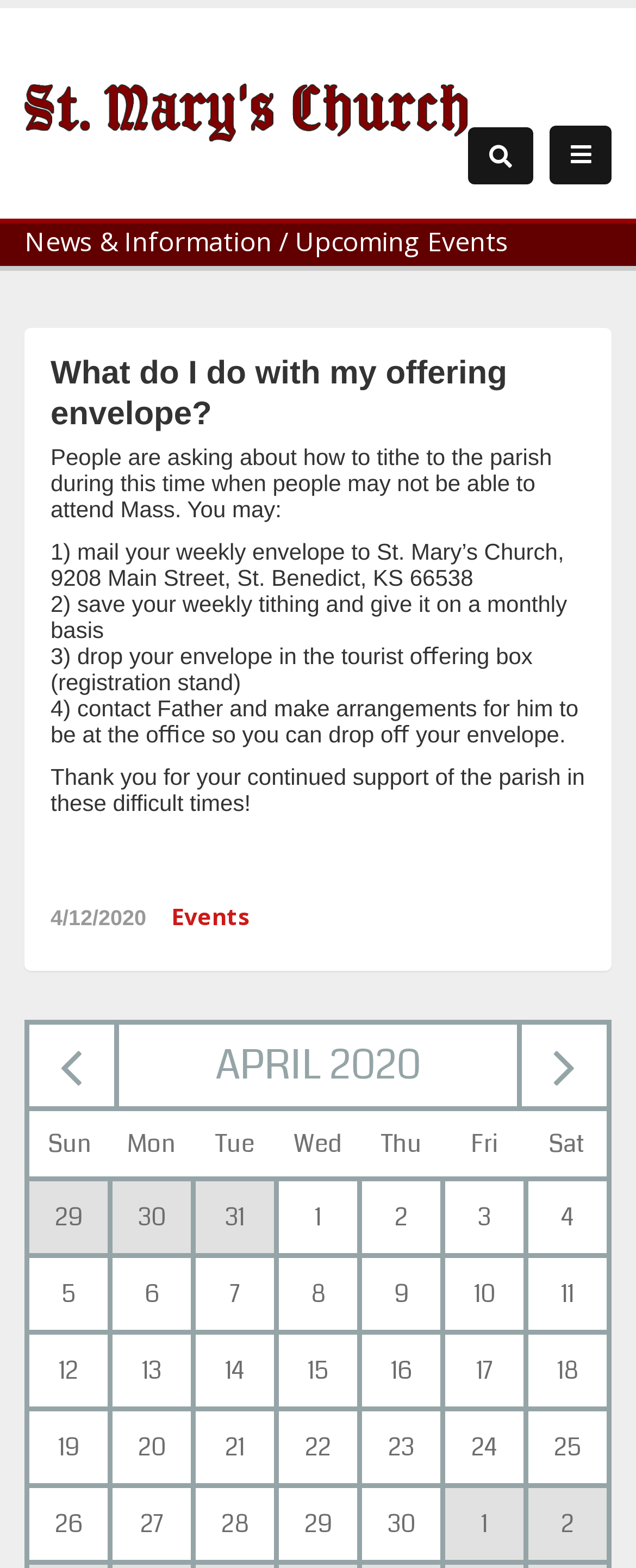What is the date of the latest article?
Kindly give a detailed and elaborate answer to the question.

The date of the latest article is mentioned at the bottom of the article, which is 4/12/2020.